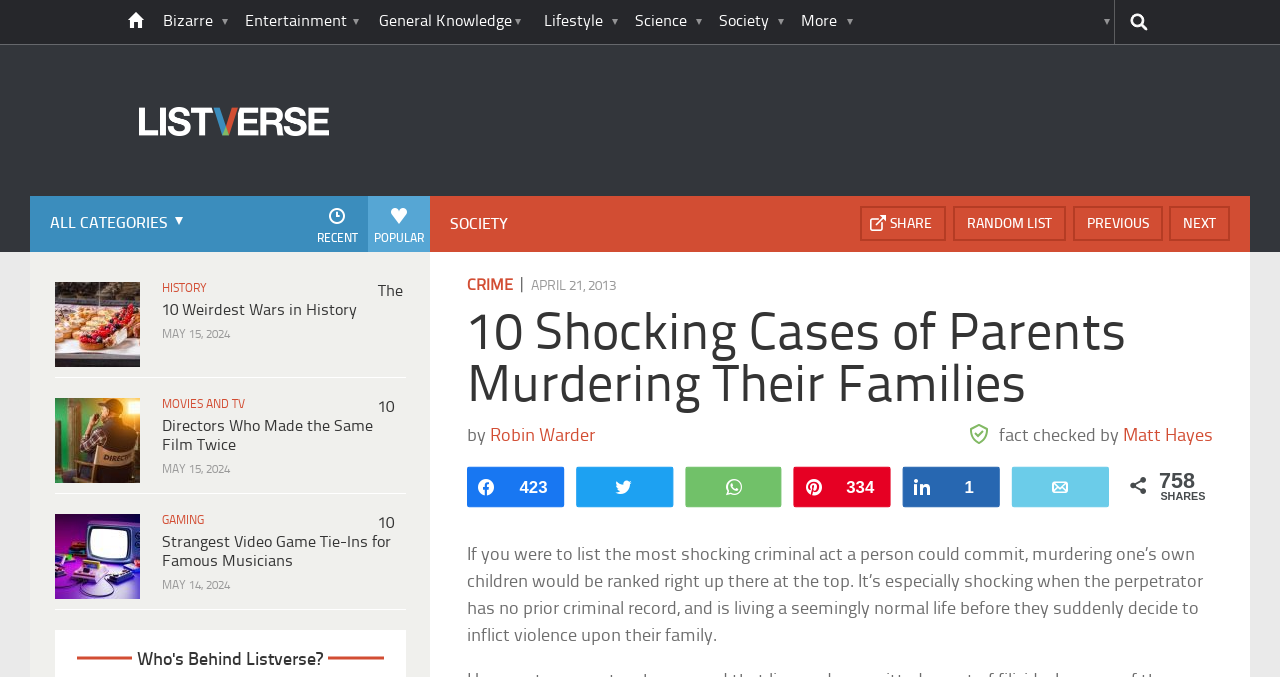What is the topic of the link '10 Directors Who Made the Same Film Twice'?
Based on the screenshot, provide your answer in one word or phrase.

MOVIES AND TV